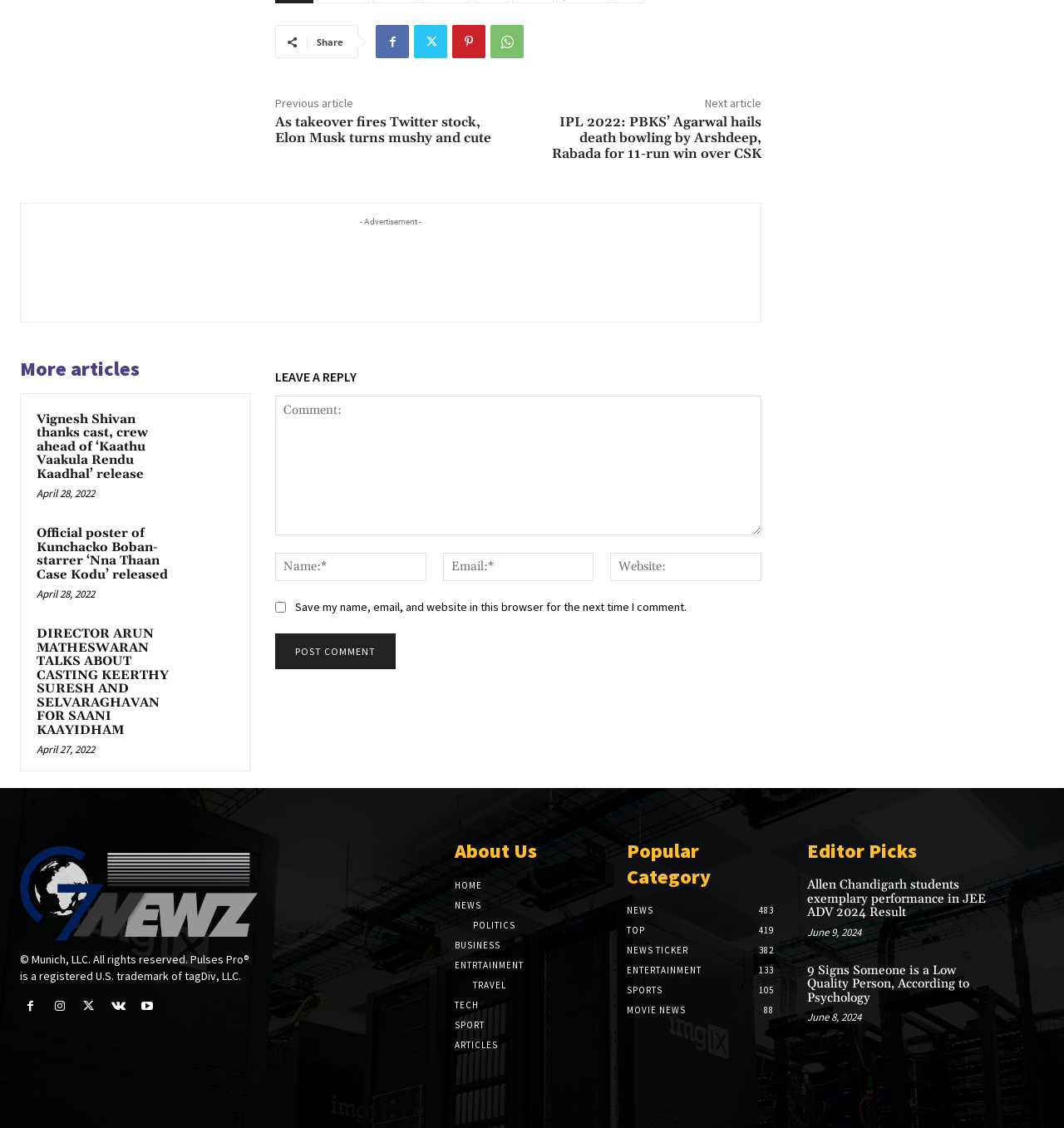What is the date of the article 'Allen Chandigarh students exemplary performance in JEE ADV 2024 Result'?
Refer to the image and provide a one-word or short phrase answer.

June 9, 2024